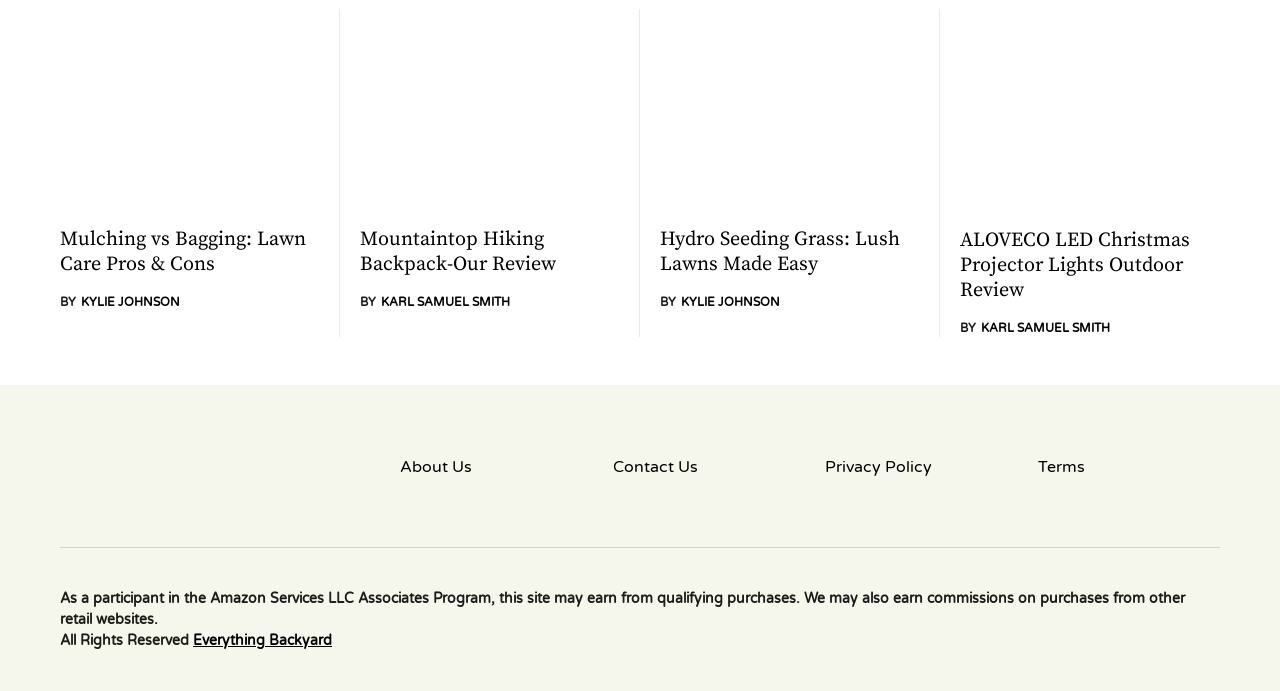Please indicate the bounding box coordinates of the element's region to be clicked to achieve the instruction: "Read the review of Mountaintop Hiking Backpack". Provide the coordinates as four float numbers between 0 and 1, i.e., [left, top, right, bottom].

[0.281, 0.329, 0.484, 0.401]